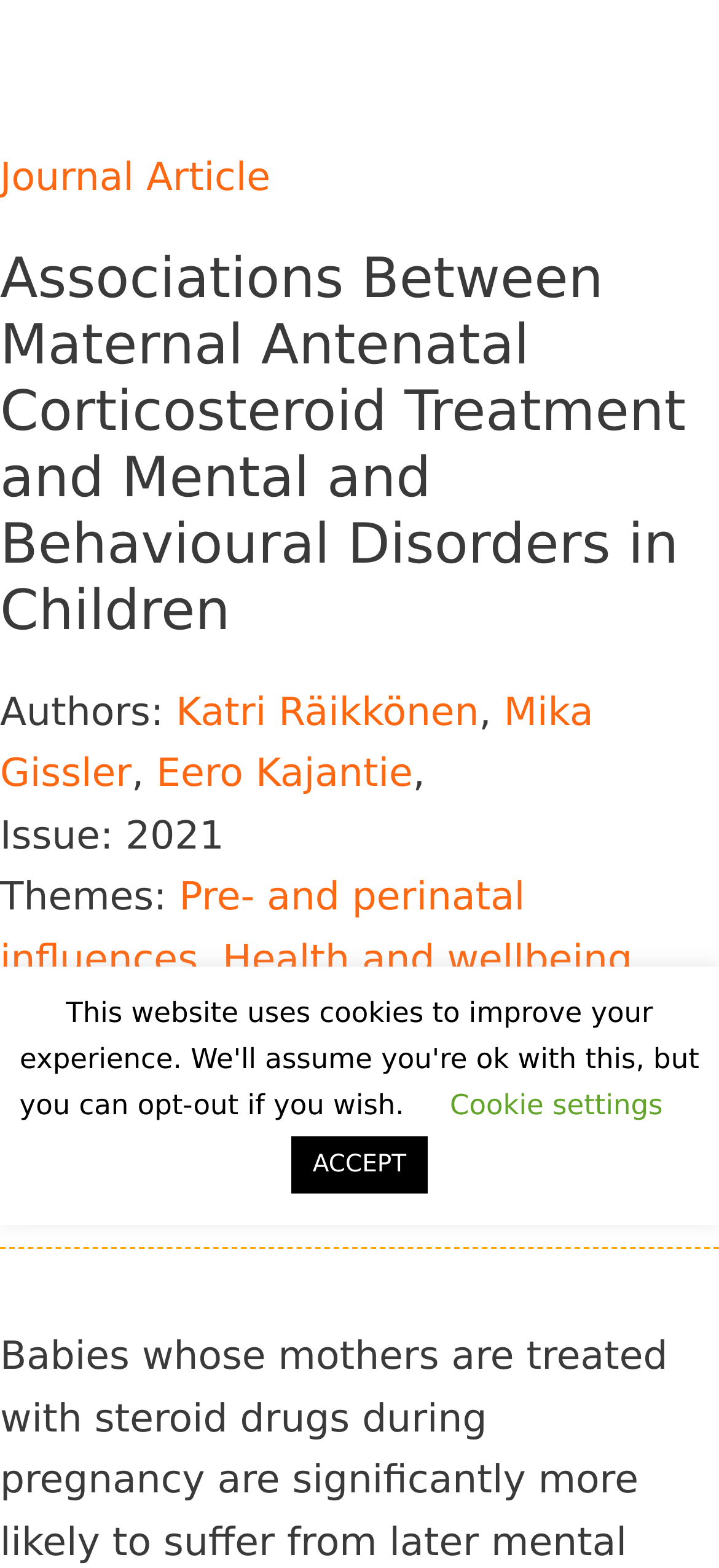Identify the bounding box coordinates for the region of the element that should be clicked to carry out the instruction: "Check the authors". The bounding box coordinates should be four float numbers between 0 and 1, i.e., [left, top, right, bottom].

[0.245, 0.44, 0.666, 0.468]